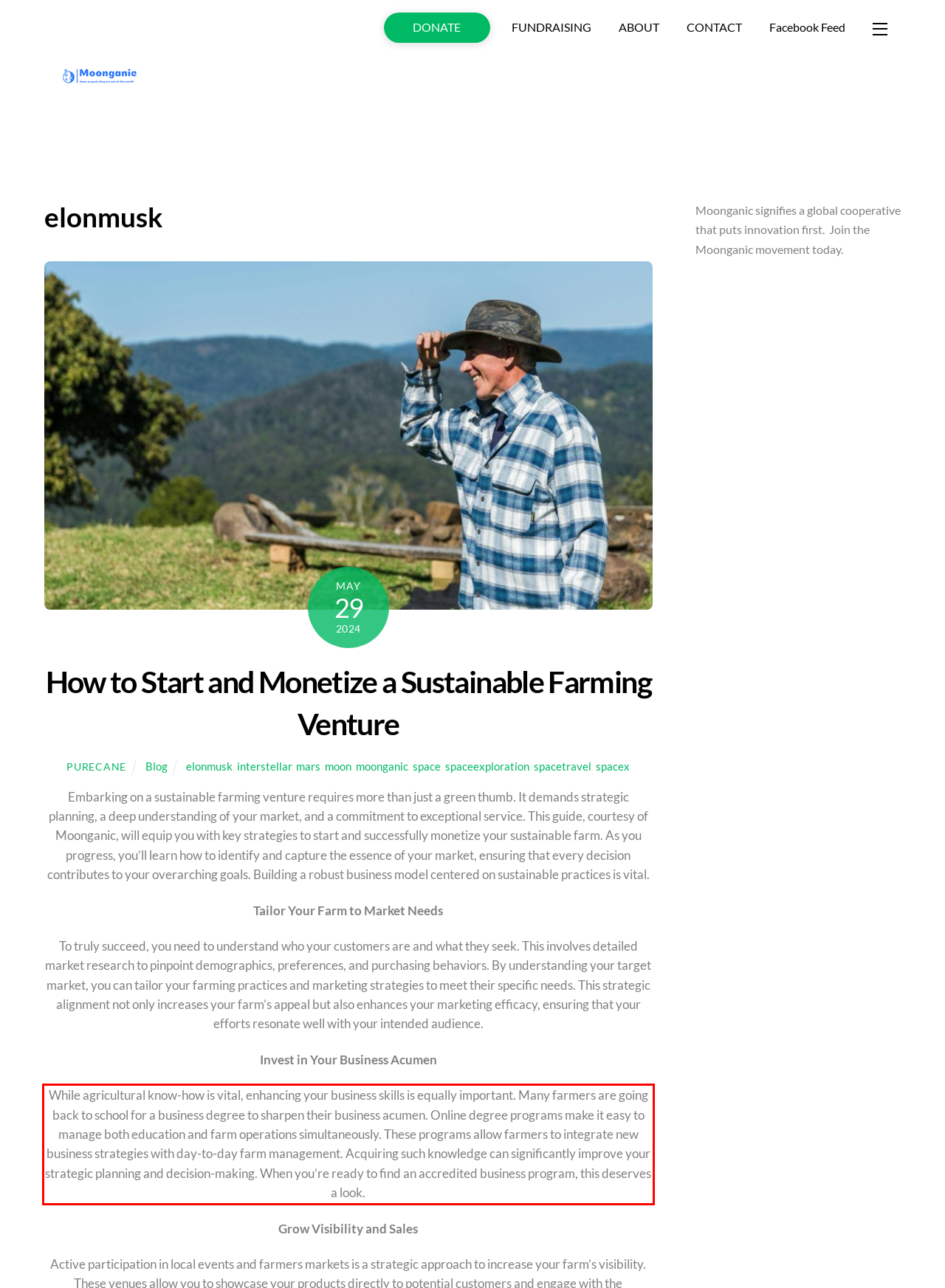Identify the text inside the red bounding box in the provided webpage screenshot and transcribe it.

While agricultural know-how is vital, enhancing your business skills is equally important. Many farmers are going back to school for a business degree to sharpen their business acumen. Online degree programs make it easy to manage both education and farm operations simultaneously. These programs allow farmers to integrate new business strategies with day-to-day farm management. Acquiring such knowledge can significantly improve your strategic planning and decision-making. When you’re ready to find an accredited business program, this deserves a look.